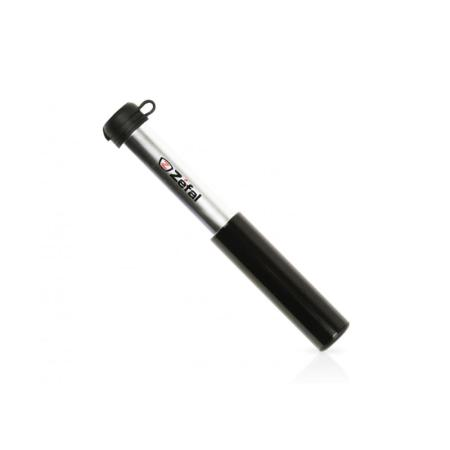Please give a succinct answer to the question in one word or phrase:
What type of valves is the pump suitable for?

Presta and Schrader